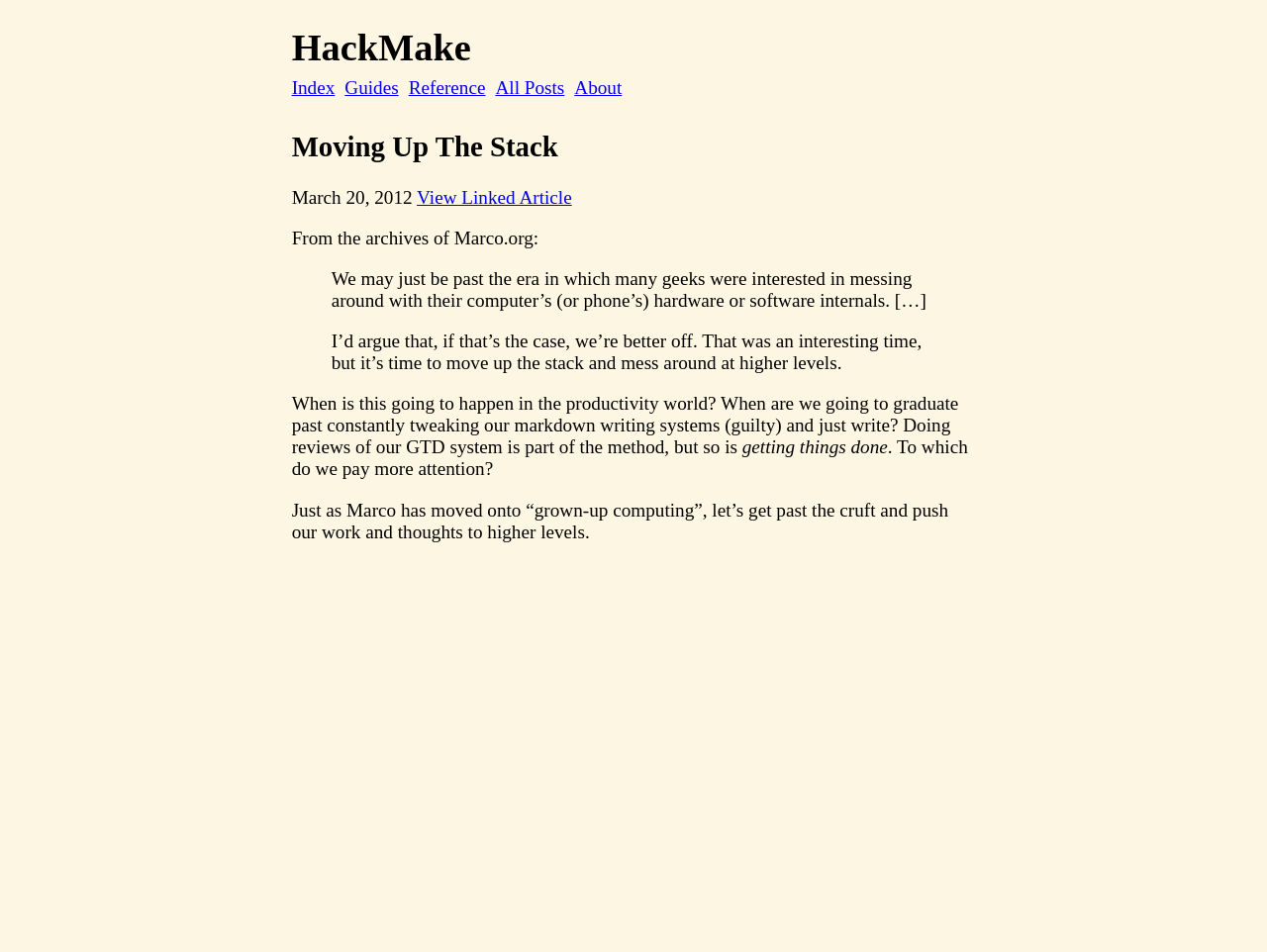What is the date of the article?
Provide a detailed answer to the question, using the image to inform your response.

I found the date of the article by looking at the StaticText element with the text 'March 20, 2012' which is located below the heading 'Moving Up The Stack'.